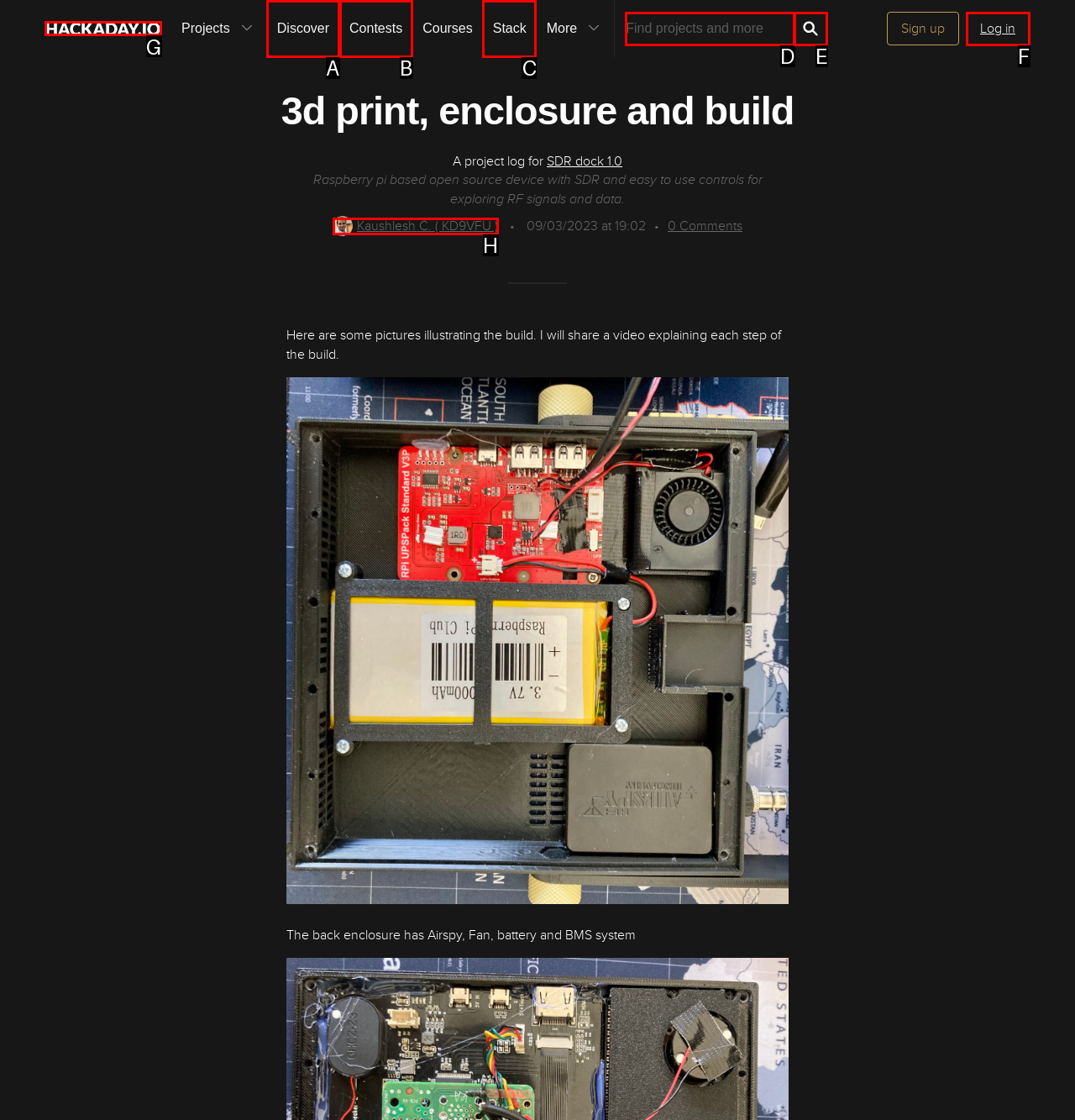Tell me which one HTML element I should click to complete the following instruction: Click on the Hackaday.io logo
Answer with the option's letter from the given choices directly.

G